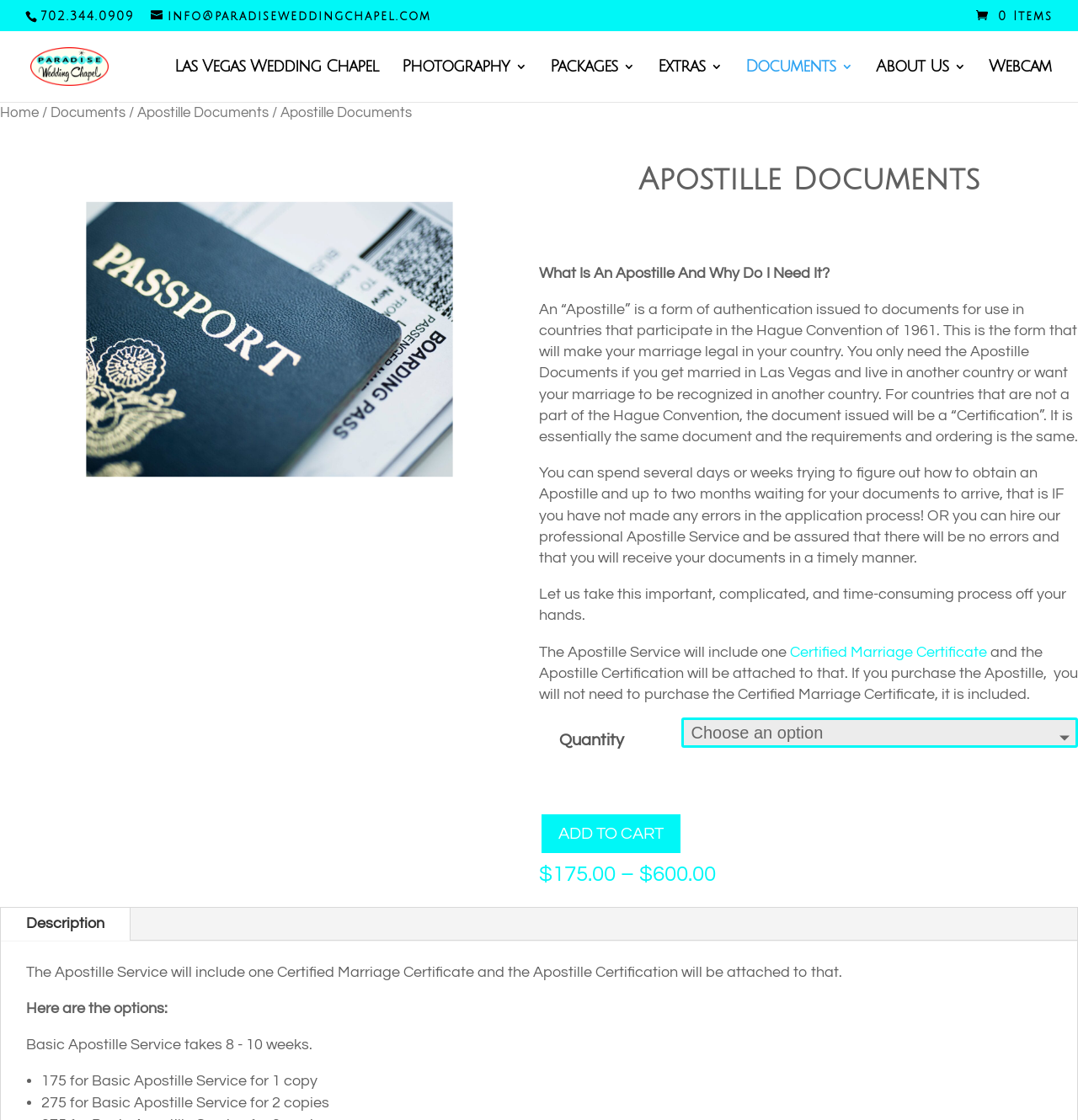How much does the Basic Apostille Service cost for 1 copy?
Using the image, answer in one word or phrase.

$175